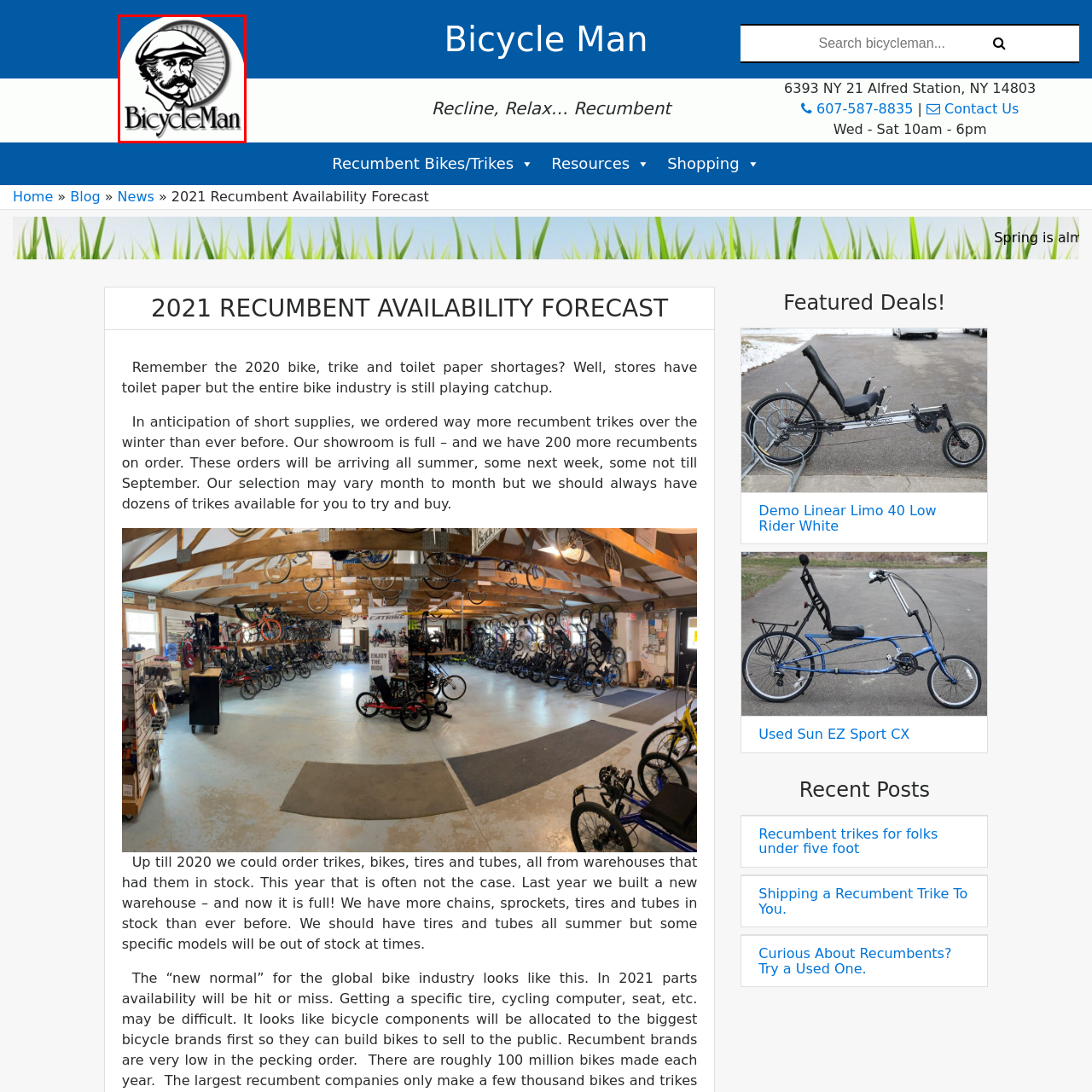Provide an extensive and detailed caption for the image section enclosed by the red boundary.

The image features a logo for "Bicycle Man," depicting a vintage-style illustration of a mustached man wearing a cap, which evokes a sense of nostalgia for classic cycling culture. The logo prominently displays the name "BicycleMan" in an elegant font below the illustration. The circular design is complemented by a background of a bicycle wheel, emphasizing the brand’s focus on cycling and recumbent bikes. This branding element reflects the company’s commitment to providing a range of cycling products and services, catering particularly to the recumbent cycling community.